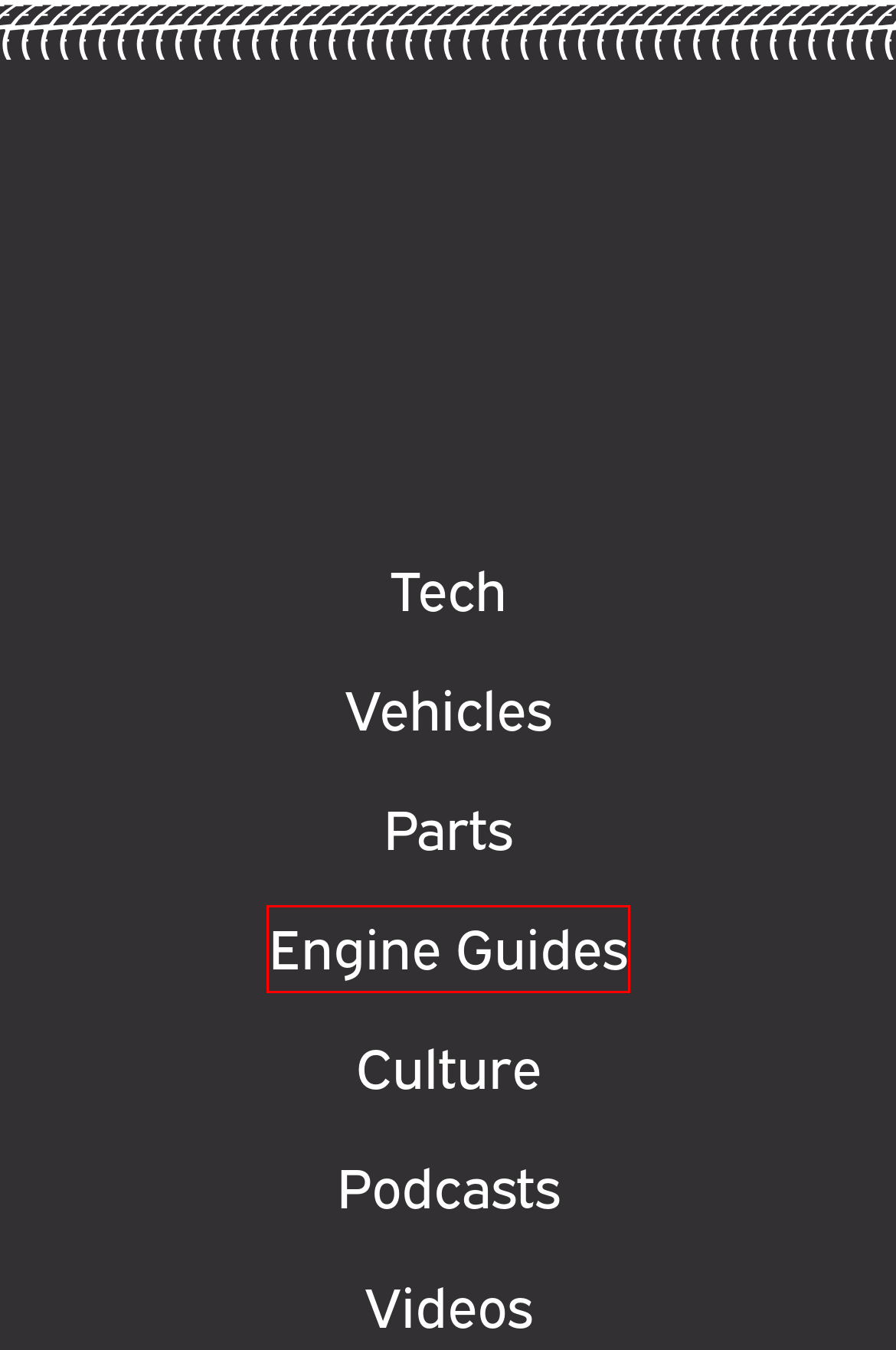Analyze the given webpage screenshot and identify the UI element within the red bounding box. Select the webpage description that best matches what you expect the new webpage to look like after clicking the element. Here are the candidates:
A. OnAllCylinders Staff - OnAllCylinders
B. OnAllCylinders Podcast — Powered by Summit Racing
C. News & Car Culture - OnAllCylinders
D. Video - OnAllCylinders
E. Engine Guides - OnAllCylinders
F. Paul Sakalas - OnAllCylinders
G. Tech - OnAllCylinders
H. Privacy and Security Policy - OnAllCylinders

E